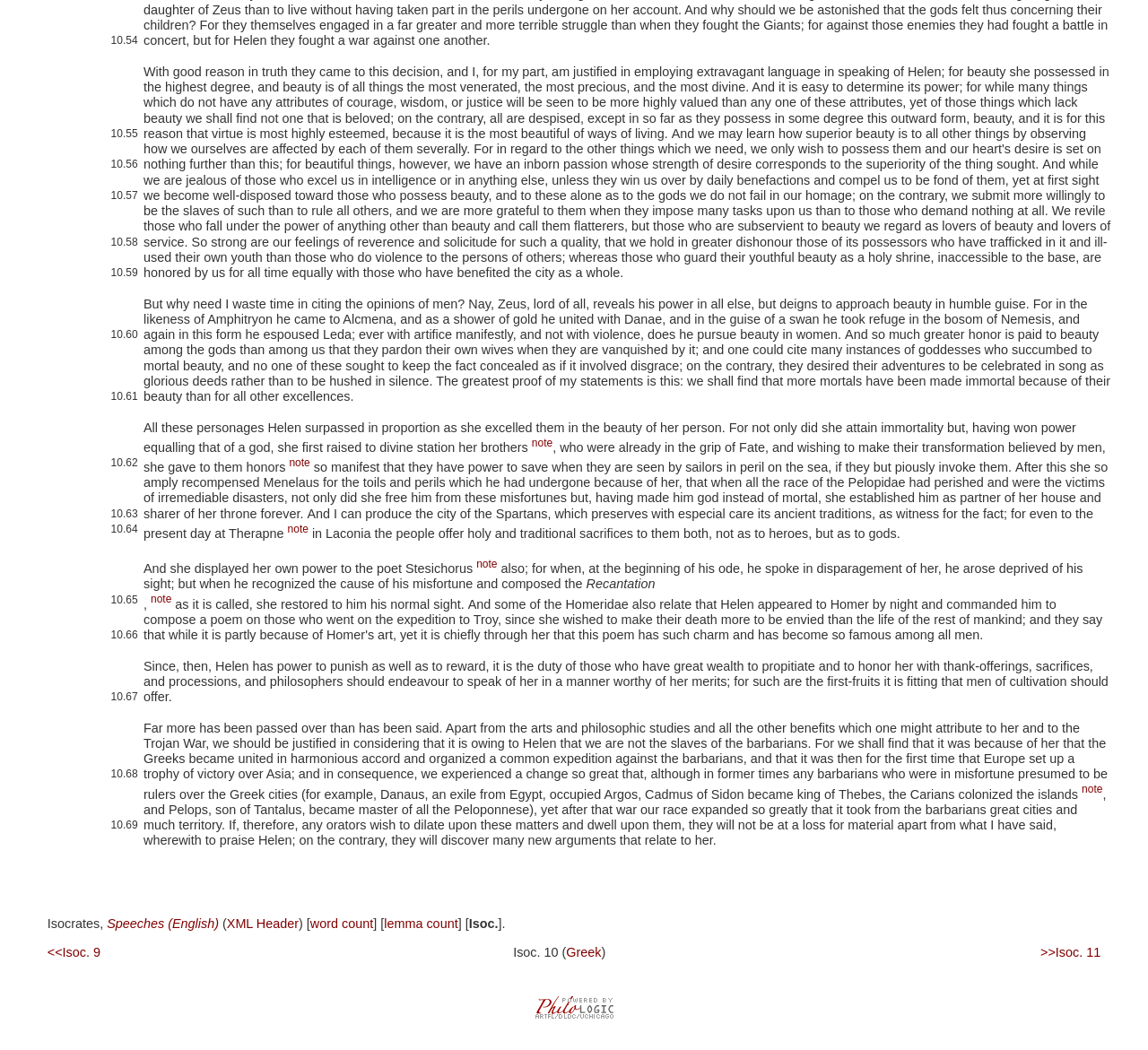Please locate the UI element described by "Greek" and provide its bounding box coordinates.

[0.493, 0.9, 0.524, 0.914]